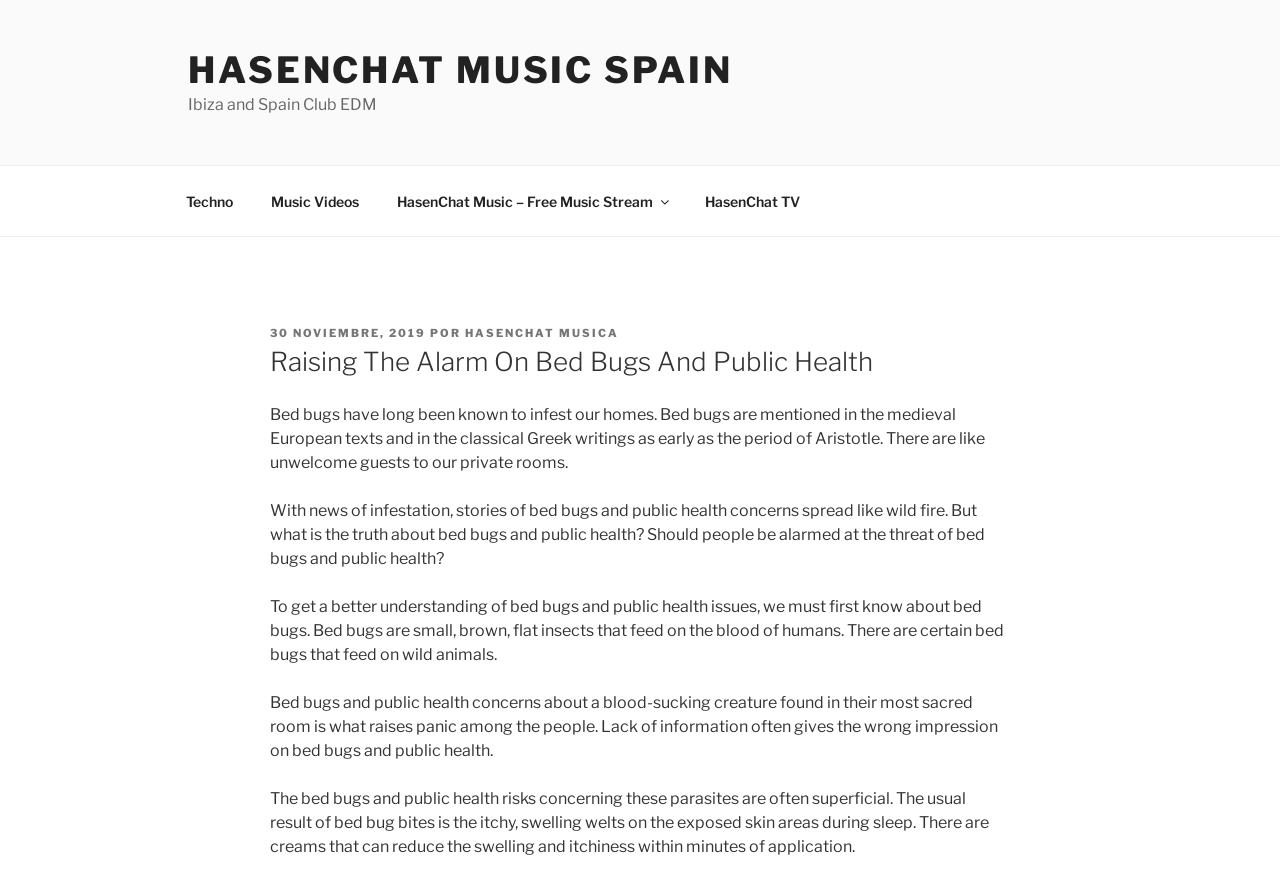What is the topic of the article?
Kindly answer the question with as much detail as you can.

The topic of the article can be determined by reading the heading 'Raising The Alarm On Bed Bugs And Public Health' and the subsequent paragraphs that discuss bed bugs and their impact on public health.